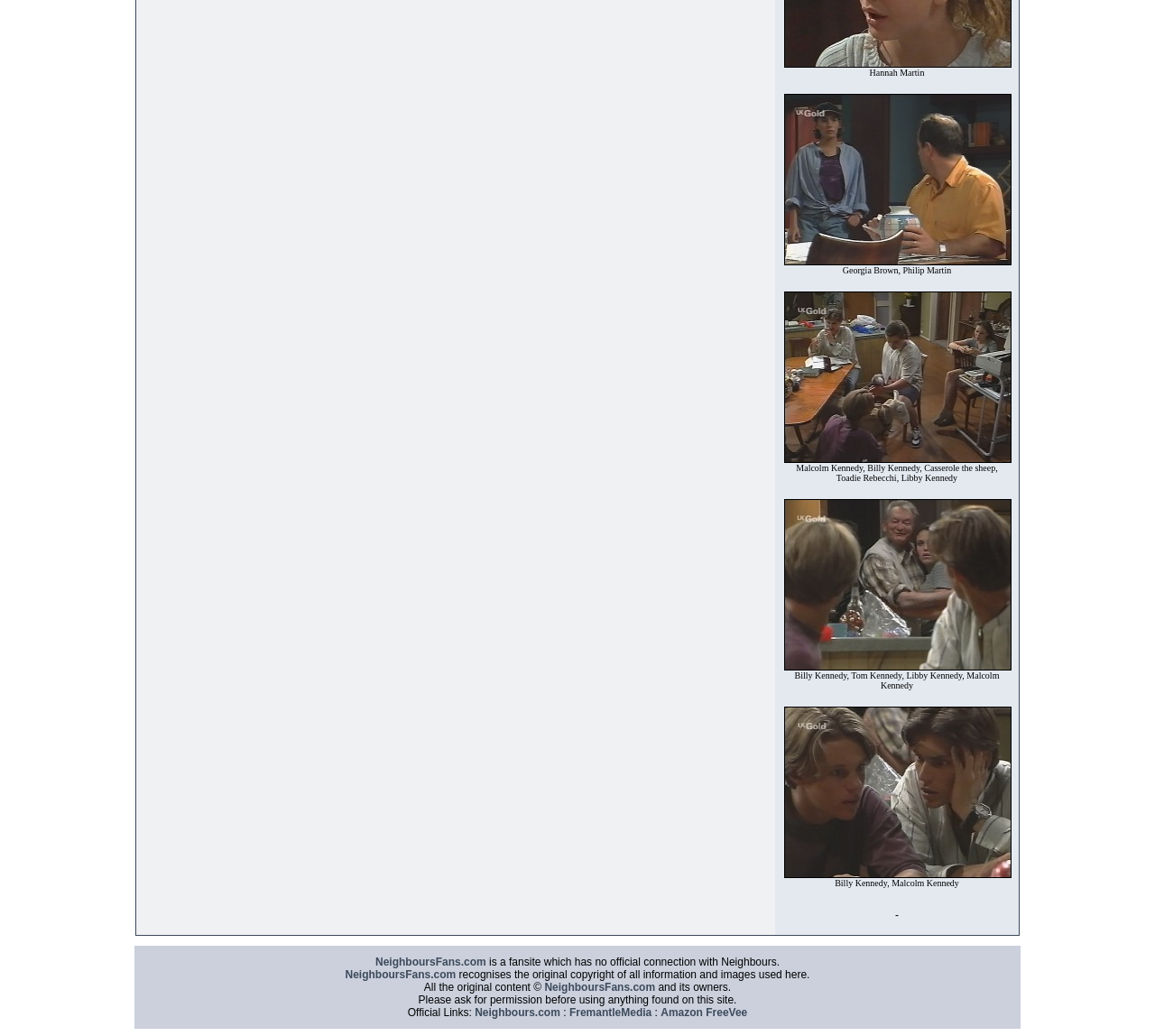What is the purpose of this website?
Please provide a single word or phrase as the answer based on the screenshot.

Fan site